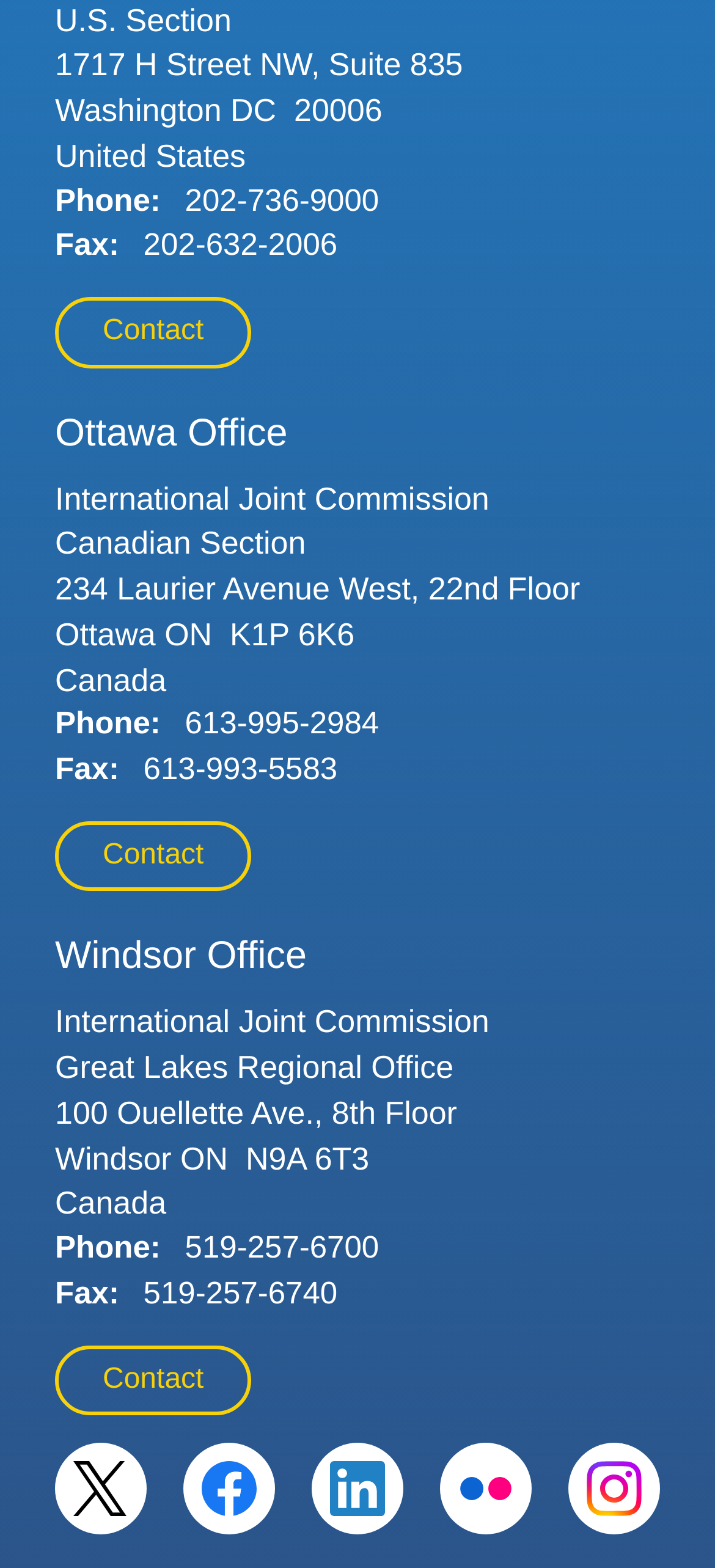What is the fax number of the Windsor office?
Please give a detailed and elaborate answer to the question.

I found the fax number by looking at the contact information section for the Windsor office, where it is listed as 'Fax' with the corresponding number '519-257-6740'.